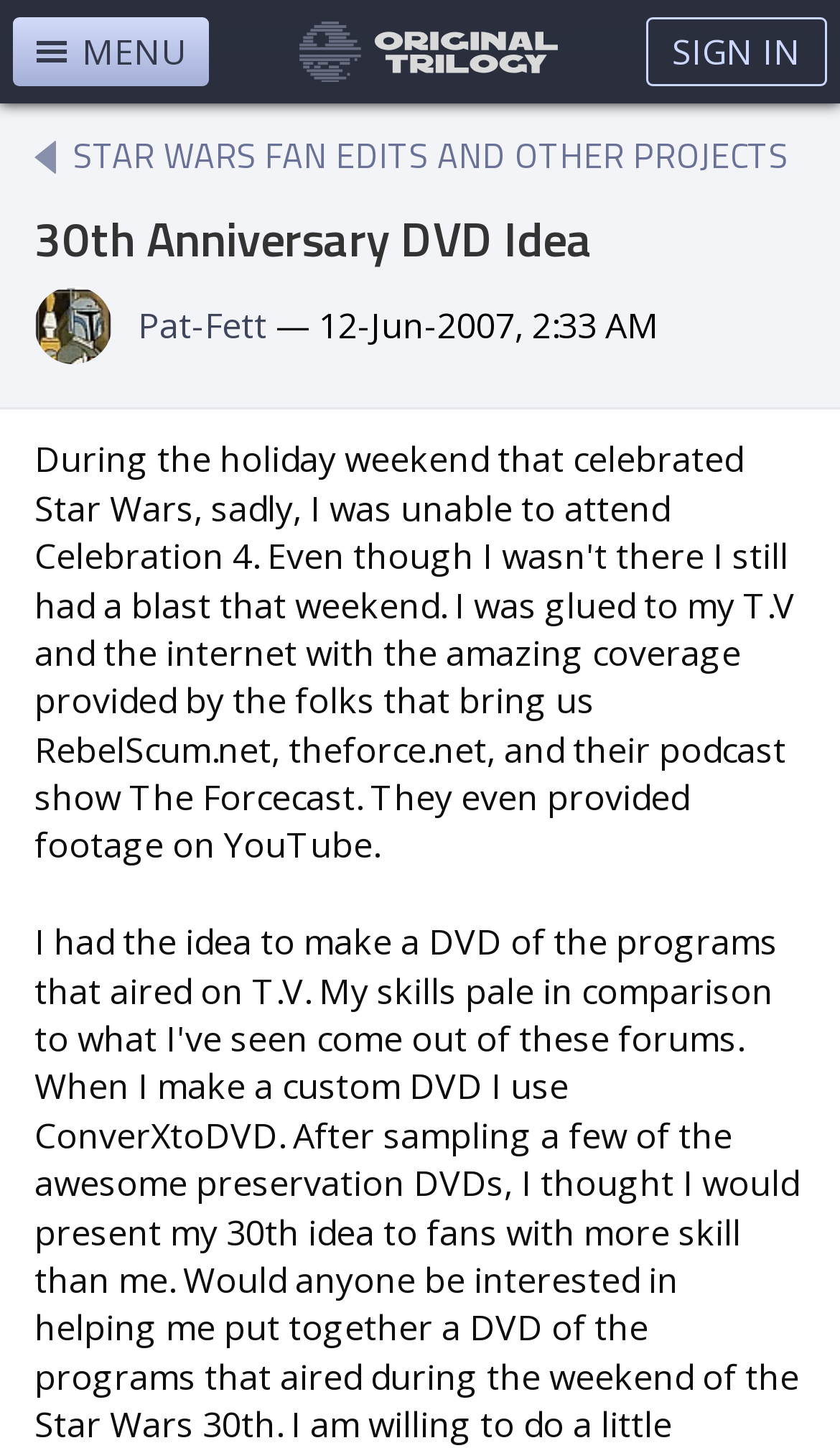Generate a comprehensive description of the webpage.

The webpage appears to be a forum post or a blog entry about a "30th Anniversary DVD Idea" for the original Star Wars trilogy. At the top left corner, there is a small SVG icon, followed by a "MENU" text. On the top right corner, there is a logo image with a link, and a "SIGN IN" link next to it.

Below the top section, there is a header area that spans the entire width of the page. It contains a link to "STAR WARS FAN EDITS AND OTHER PROJECTS" on the left side, and a heading that reads "30th Anniversary DVD Idea" in the middle. On the right side of the header, there is a link to the author's profile, "Pat-Fett", accompanied by a small image.

Under the header, there is a description list that takes up most of the page's width. The list has two sections: one on the left with the author's name, "Pat-Fett", and another on the right with the post's timestamp, "12-Jun-2007, 2:33 AM".